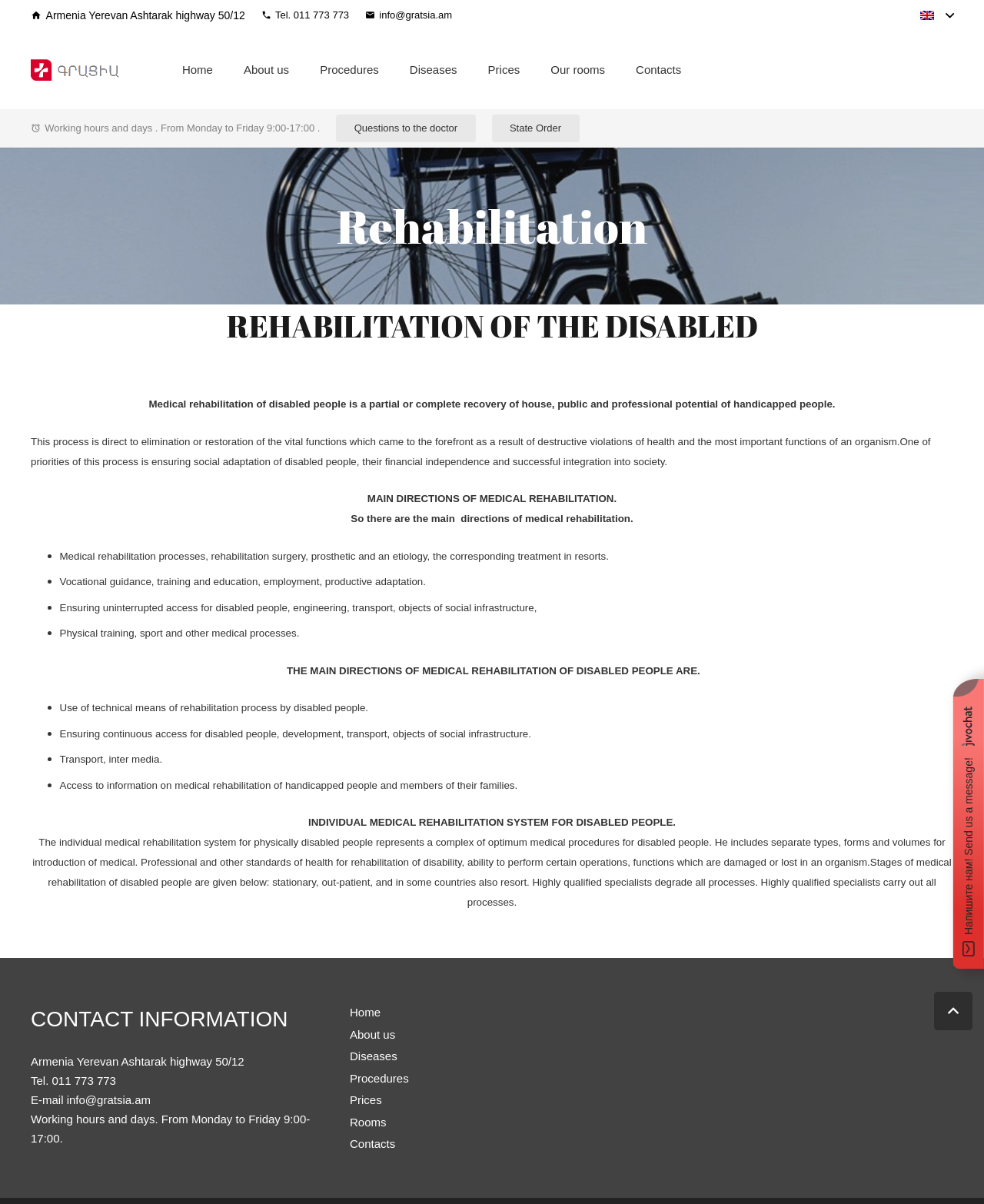Can you identify the bounding box coordinates of the clickable region needed to carry out this instruction: 'Send a message by clicking 'Напишите нам! Send us a message!''? The coordinates should be four float numbers within the range of 0 to 1, stated as [left, top, right, bottom].

[0.978, 0.629, 0.991, 0.777]